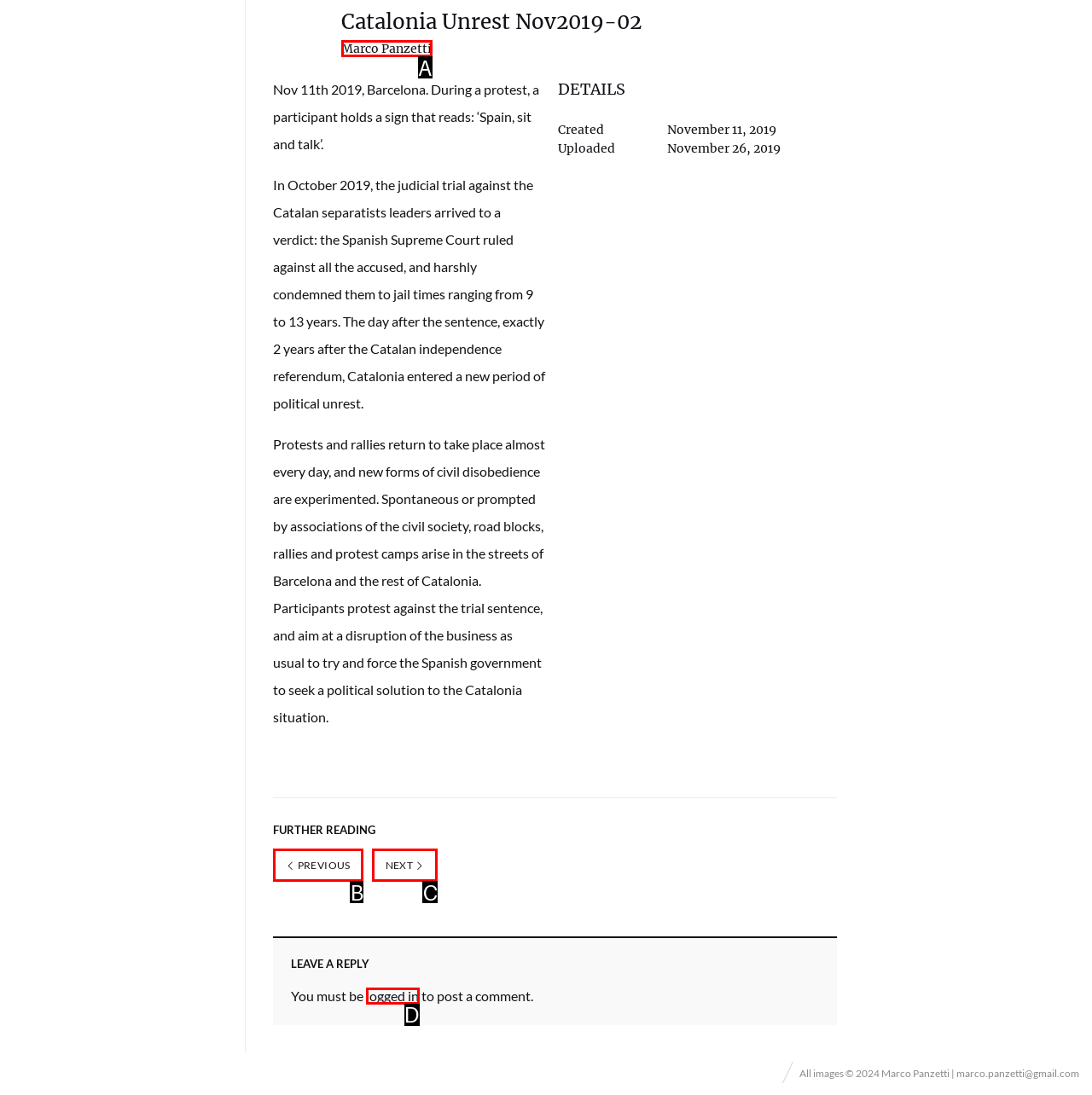Identify the HTML element that matches the description: logged in. Provide the letter of the correct option from the choices.

D